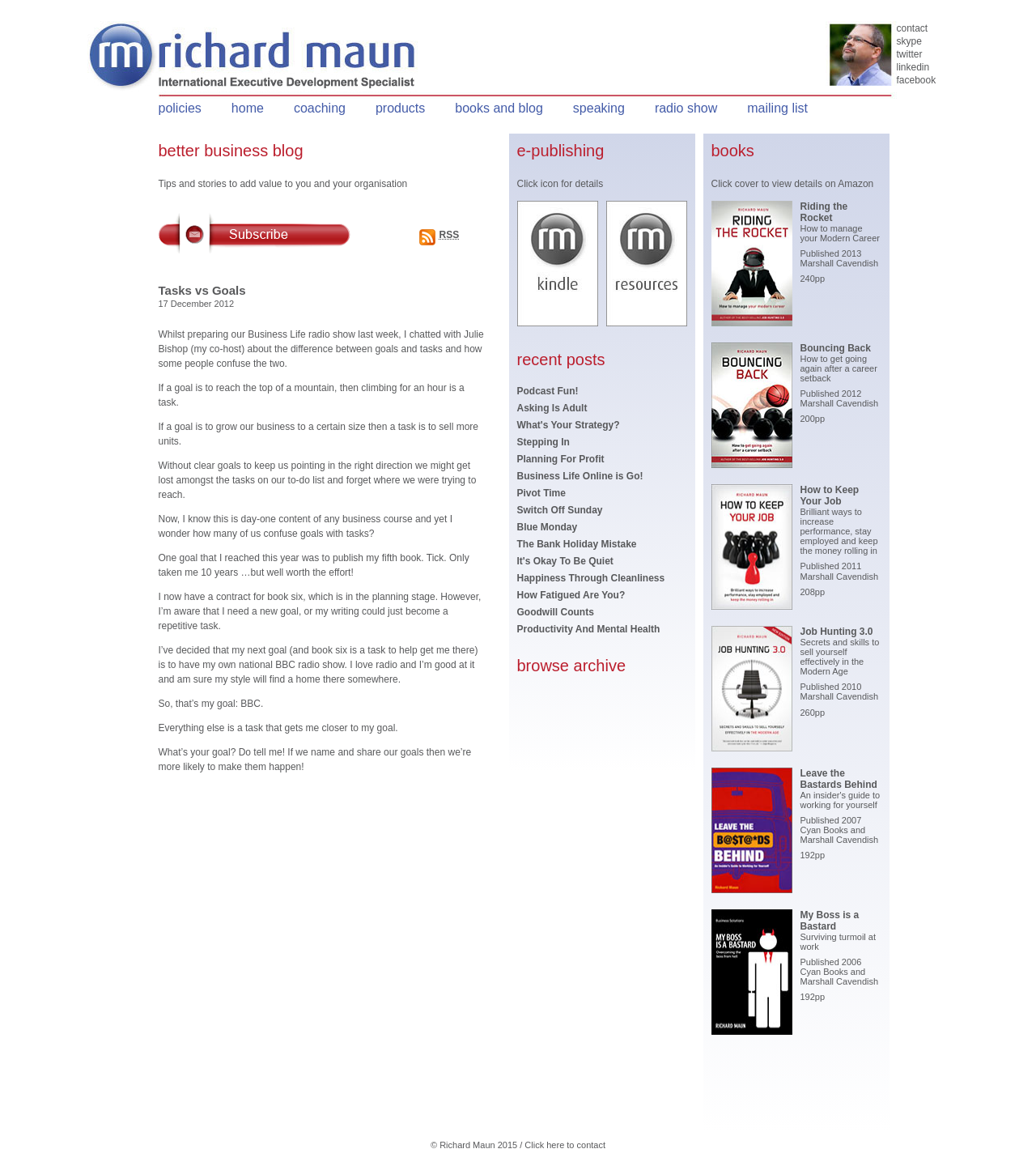Based on the element description Planning For Profit, identify the bounding box of the UI element in the given webpage screenshot. The coordinates should be in the format (top-left x, top-left y, bottom-right x, bottom-right y) and must be between 0 and 1.

[0.499, 0.389, 0.583, 0.399]